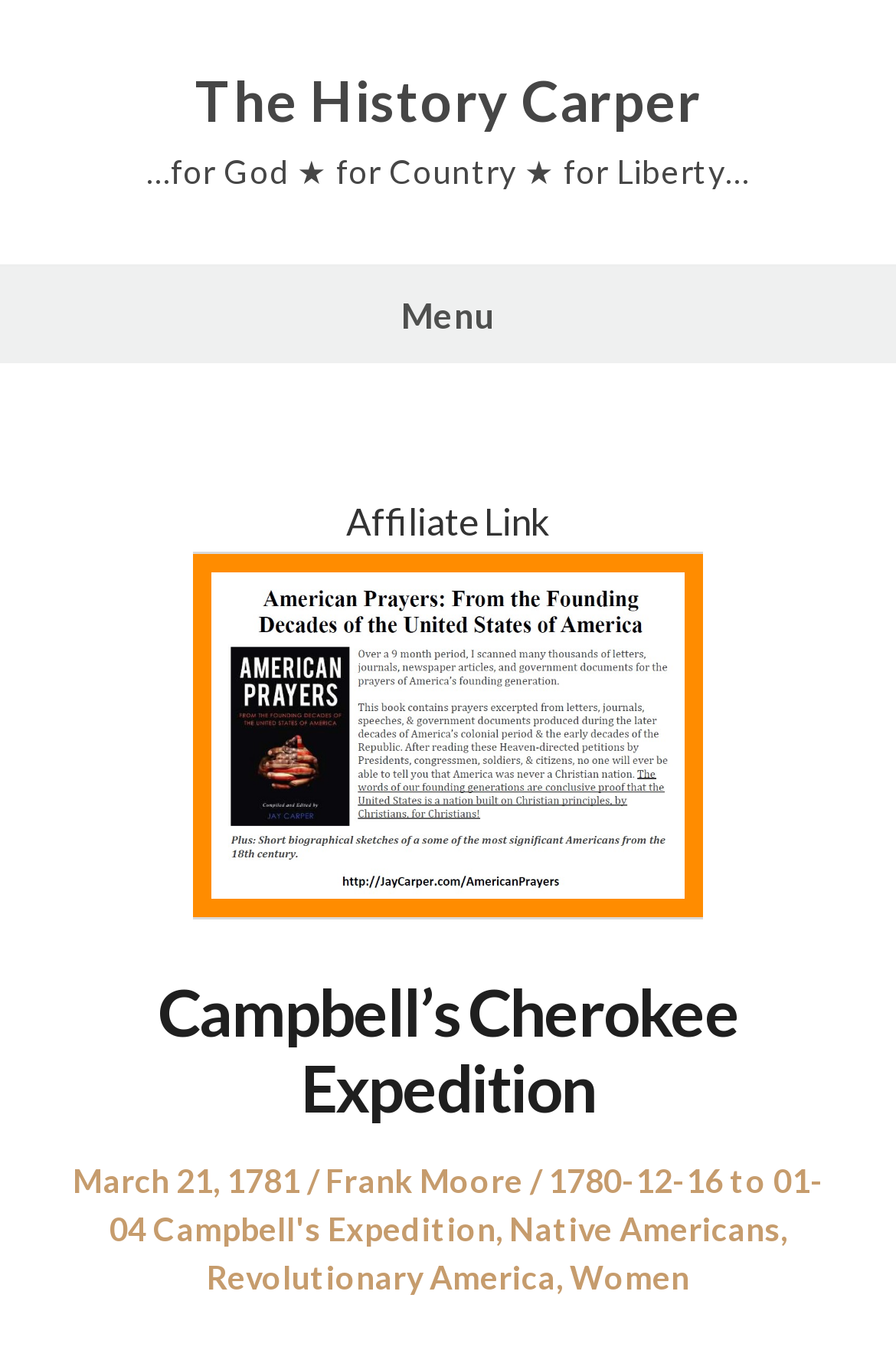What is the name of the expedition?
Answer briefly with a single word or phrase based on the image.

Campbell's Cherokee Expedition